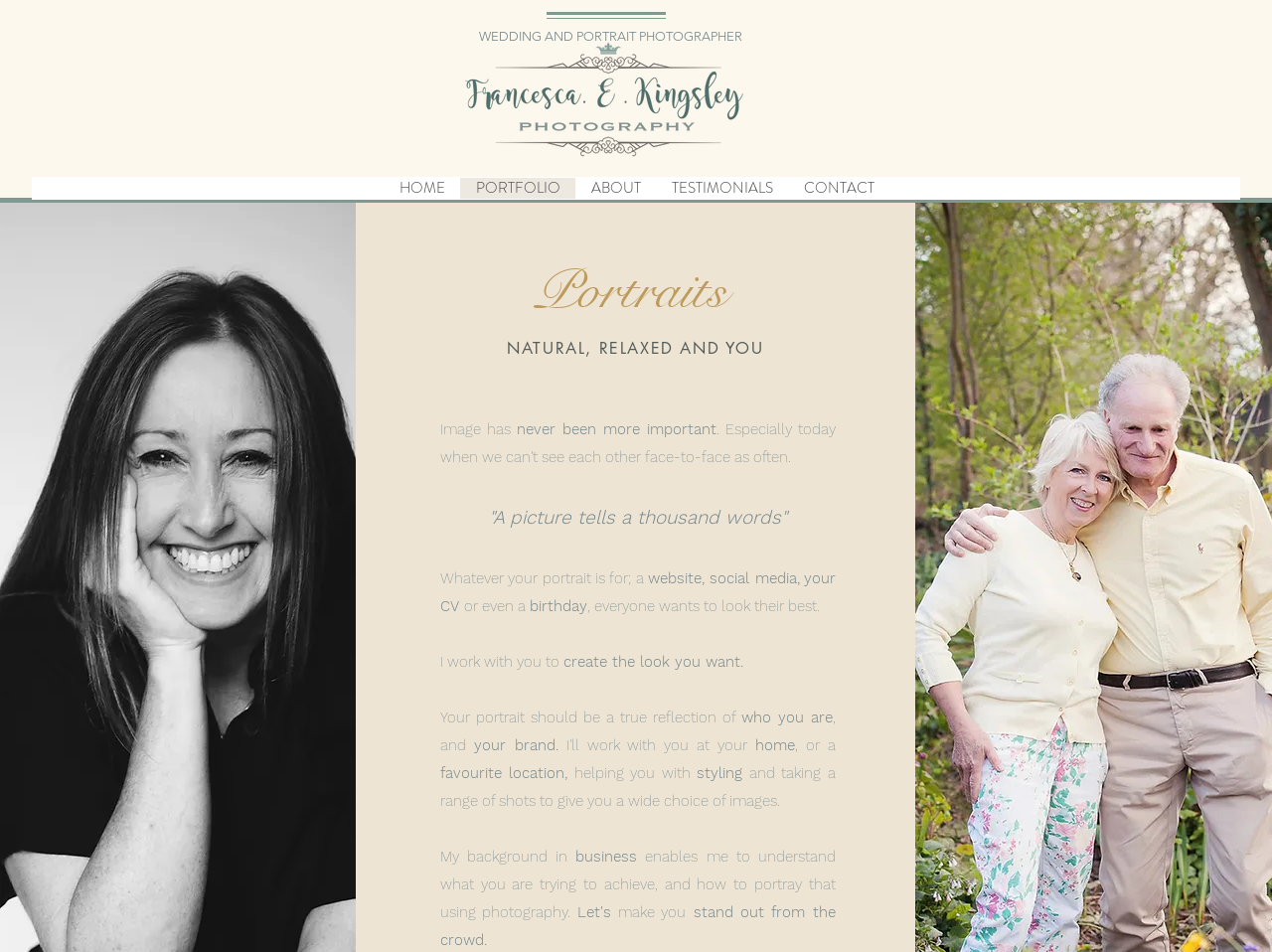Based on the element description: "WEDDING AND PORTRAIT PHOTOGRAPHER", identify the bounding box coordinates for this UI element. The coordinates must be four float numbers between 0 and 1, listed as [left, top, right, bottom].

[0.376, 0.03, 0.583, 0.046]